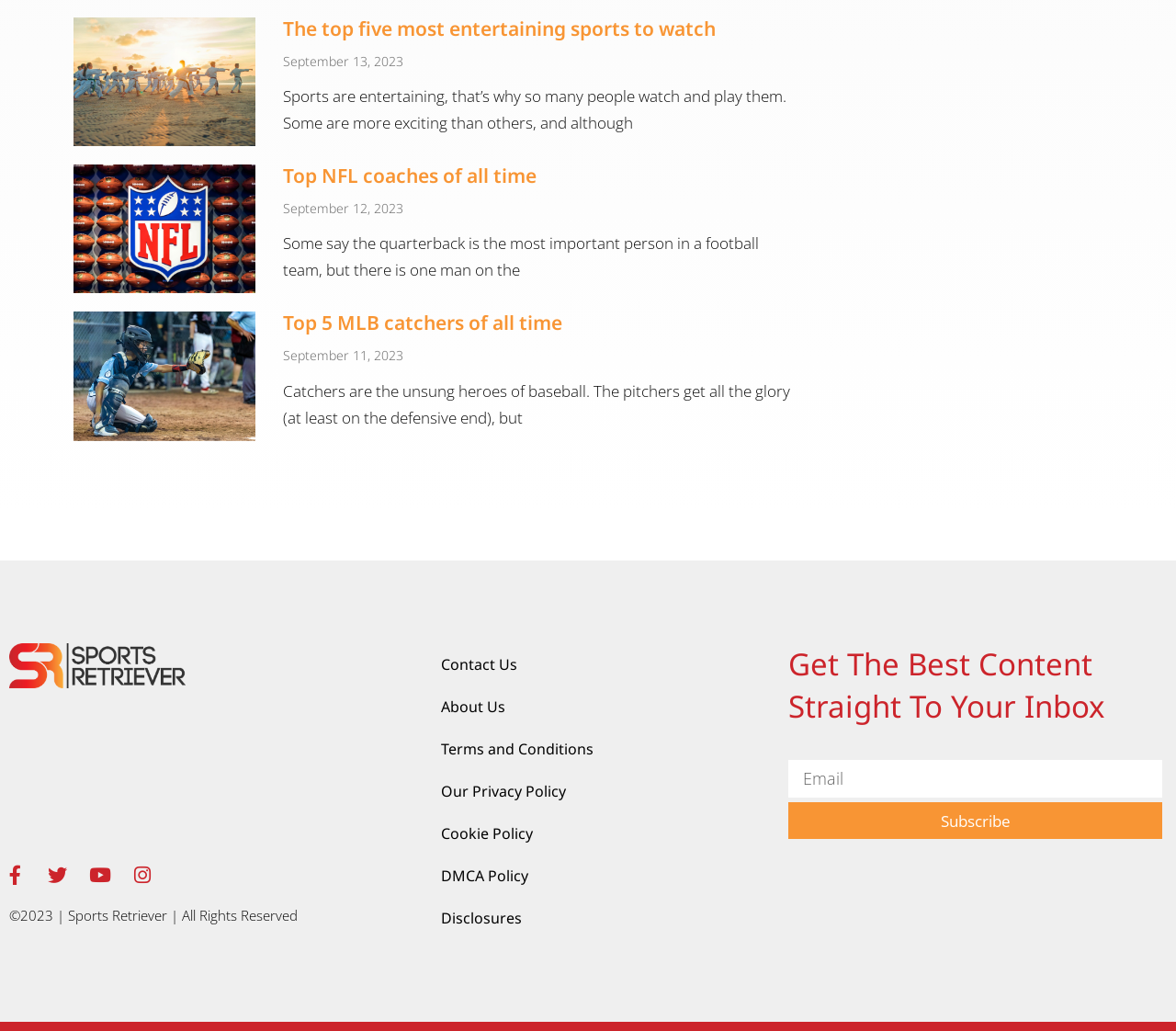Please mark the bounding box coordinates of the area that should be clicked to carry out the instruction: "Read about the top NFL coaches of all time".

[0.24, 0.158, 0.456, 0.183]